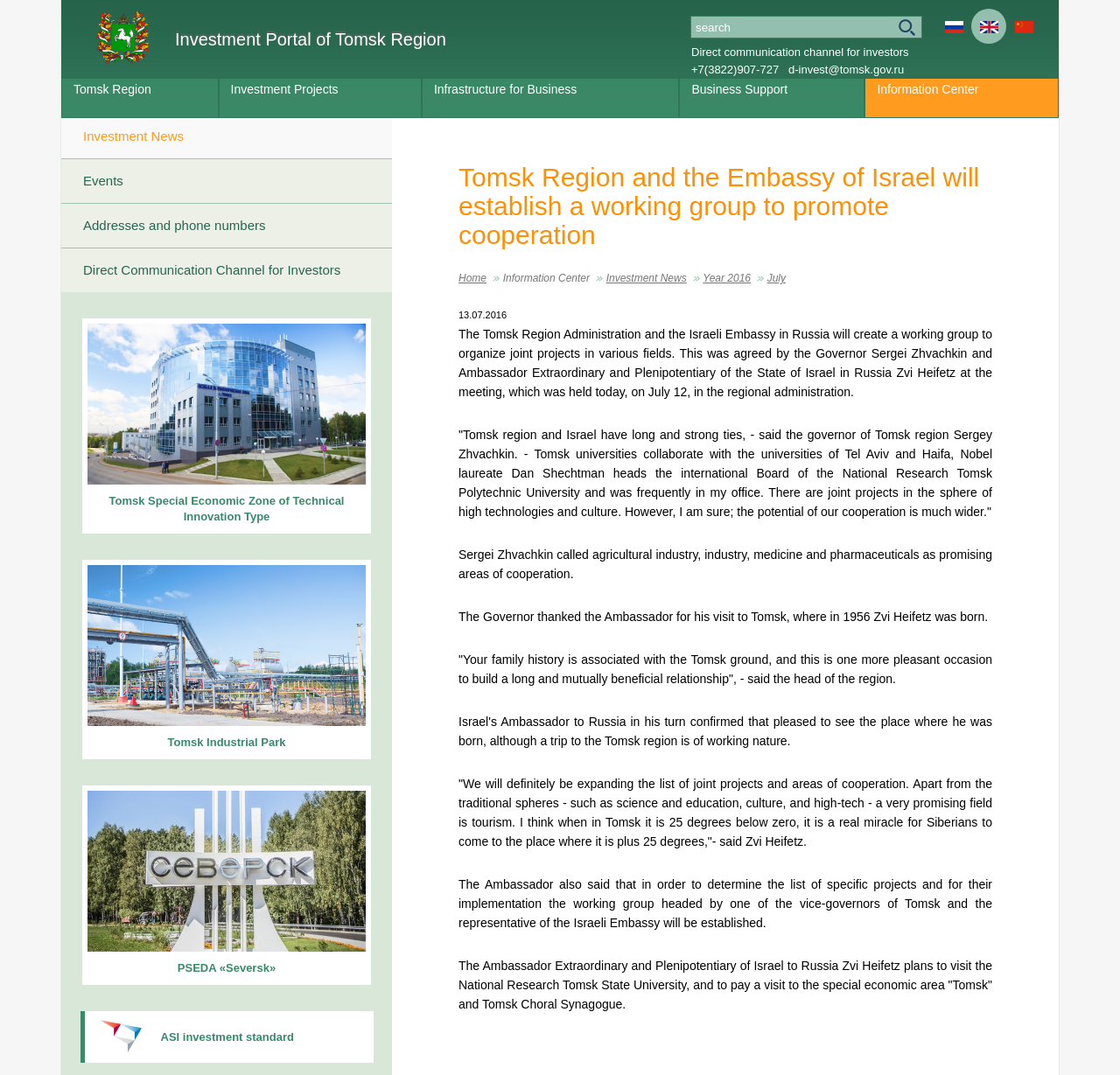Give a concise answer of one word or phrase to the question: 
What is the purpose of the working group?

Promote cooperation